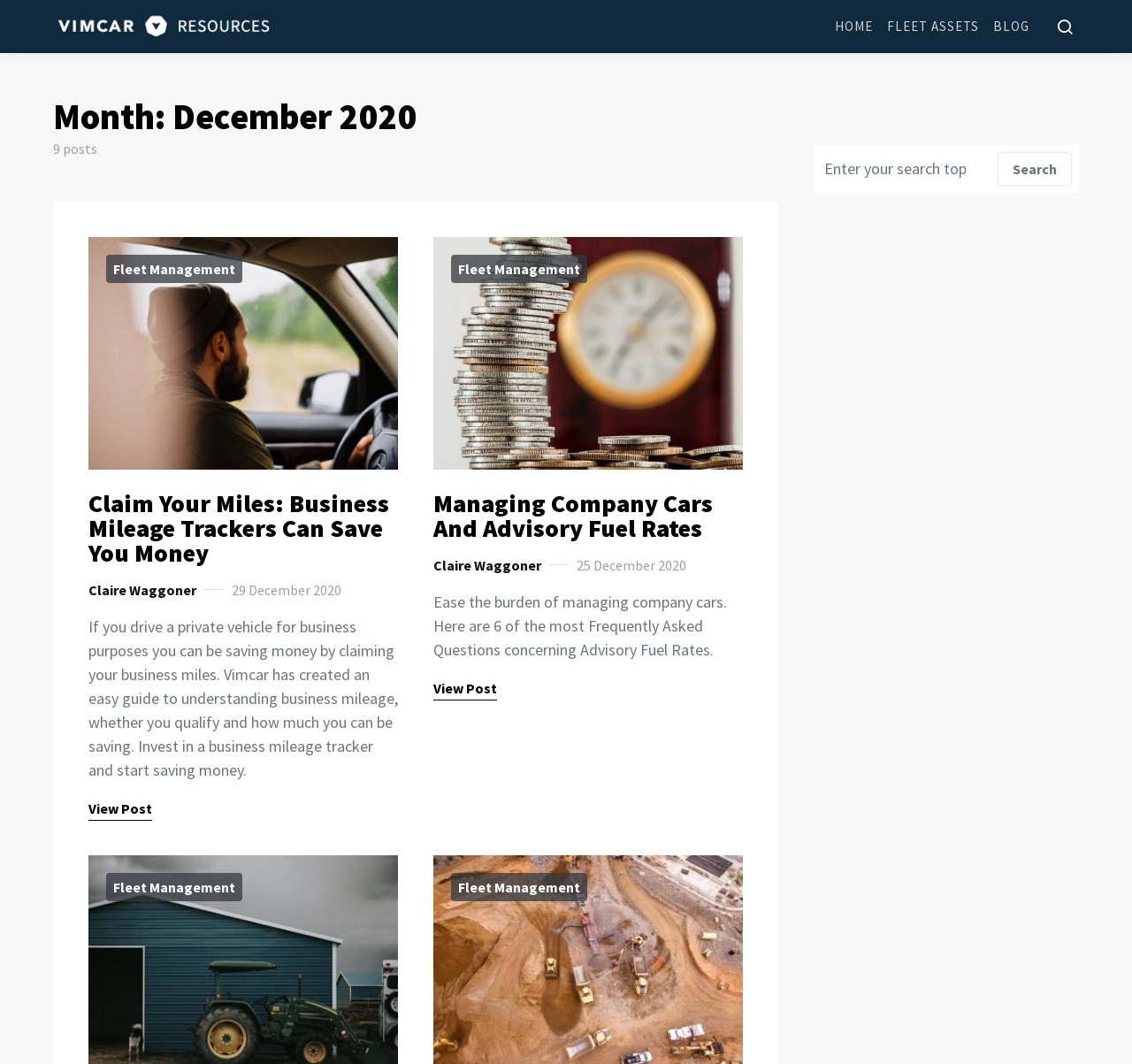Select the bounding box coordinates of the element I need to click to carry out the following instruction: "Go to FLEET ASSETS".

[0.777, 0.0, 0.871, 0.05]